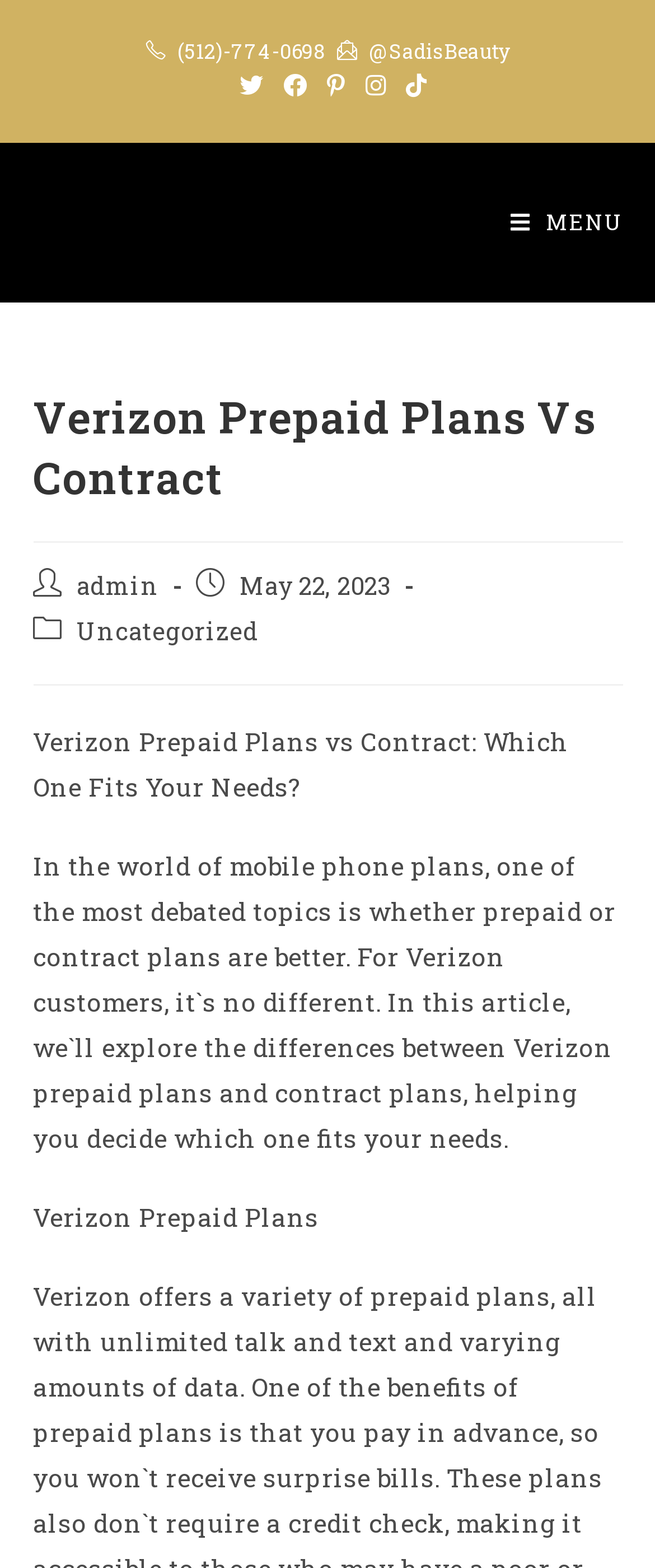Provide a short, one-word or phrase answer to the question below:
Who is the author of the post?

admin